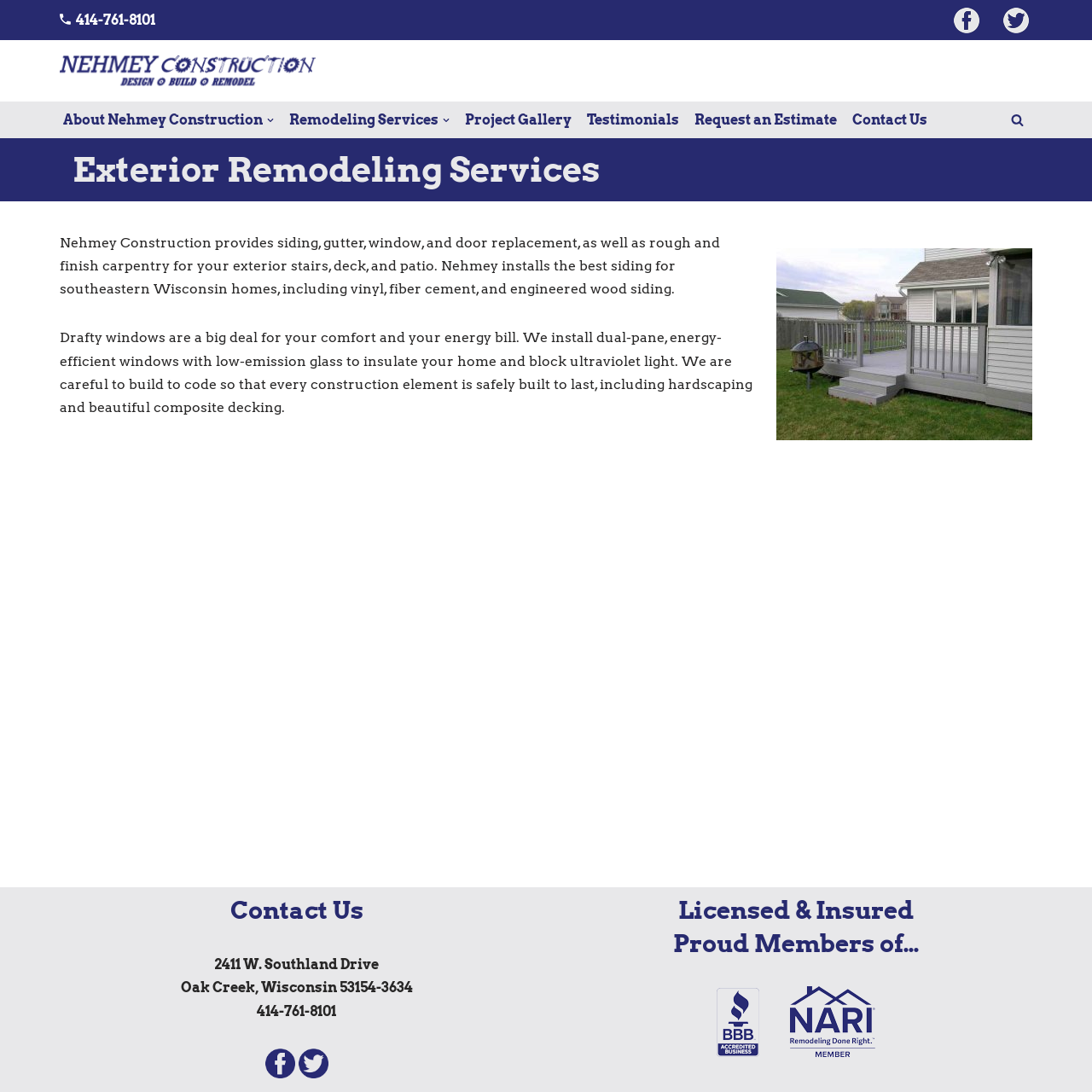What is the address of Nehmey Construction?
Use the information from the image to give a detailed answer to the question.

The address of Nehmey Construction can be found in the Contact Us section at the bottom of the webpage, which is 2411 W. Southland Drive, Oak Creek, Wisconsin 53154-3634.